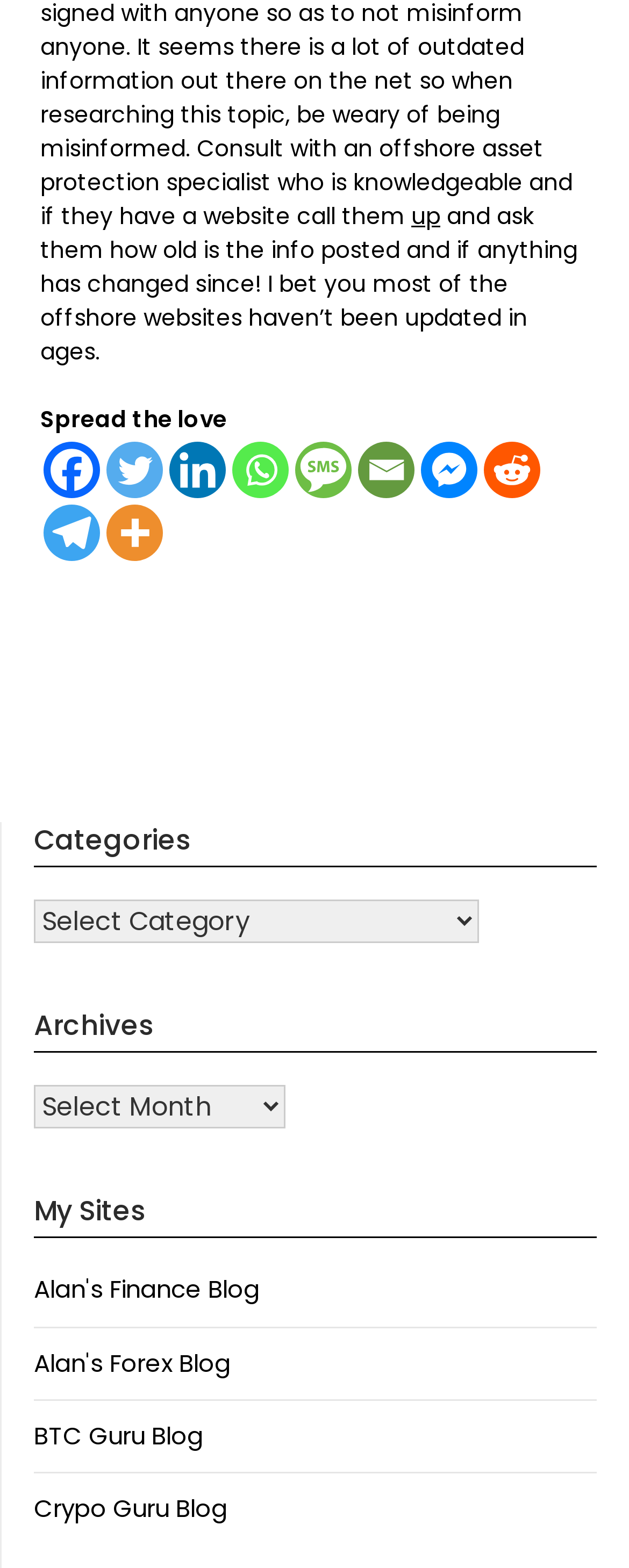Find the bounding box coordinates for the UI element whose description is: "title="More"". The coordinates should be four float numbers between 0 and 1, in the format [left, top, right, bottom].

[0.169, 0.322, 0.259, 0.358]